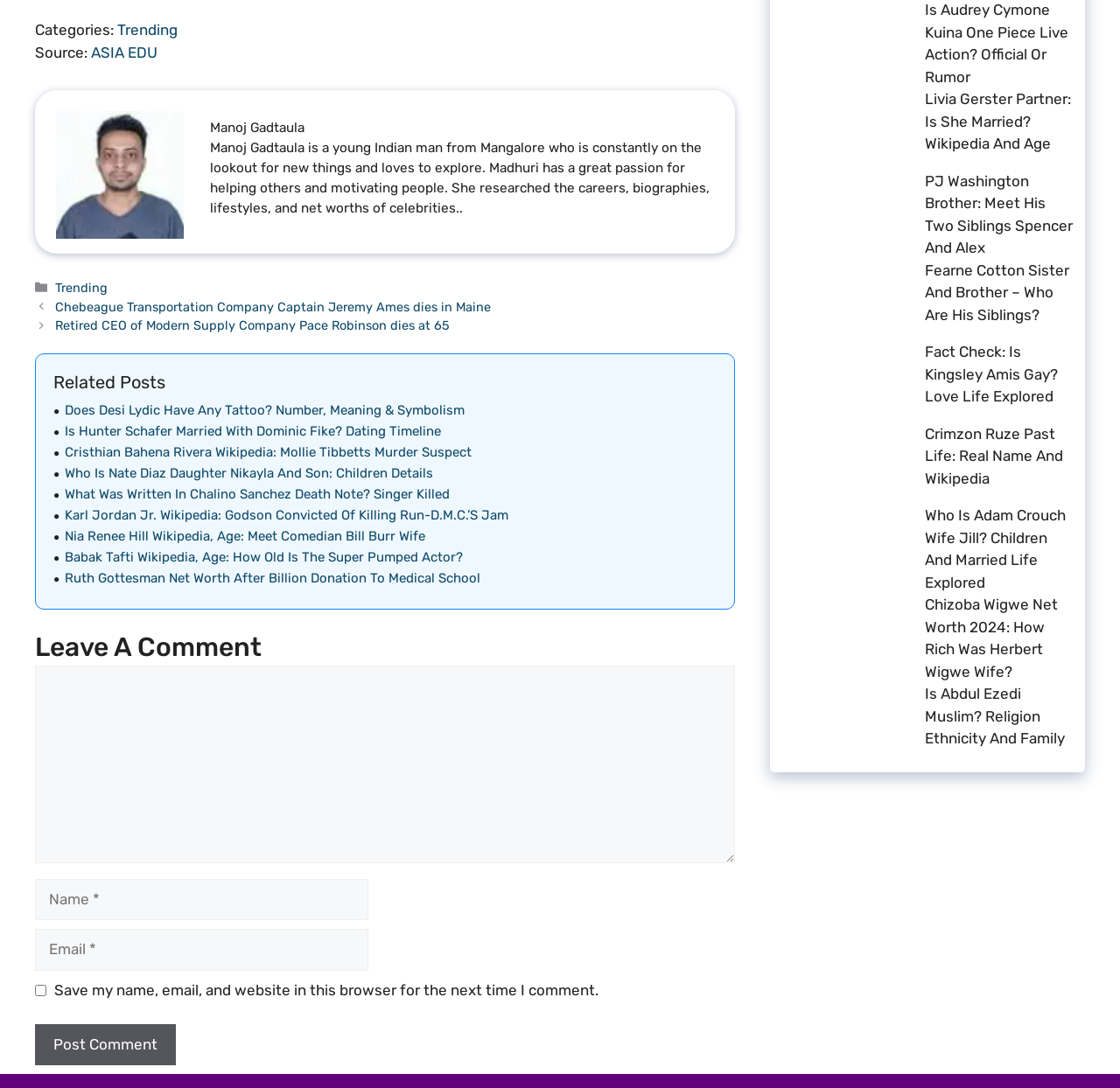Please locate the clickable area by providing the bounding box coordinates to follow this instruction: "Click on the 'Posts' navigation".

[0.031, 0.274, 0.656, 0.309]